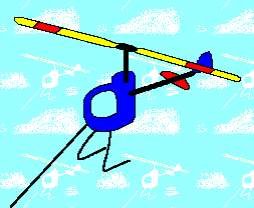Depict the image with a detailed narrative.

The image depicts a colorful illustration of a gyrokite, which resembles a helicopter with a distinctive blue body and a prominent yellow rotor blade. The design features a red tail and a simplified structure, emphasizing the concept of rotation as seen in rotary aircraft. This representation is set against a light blue background adorned with faint images of clouds, suggesting flight. The gyrokite is described as a variation of the gyroplane, highlighting its operation based on unpowered rotor mechanics. This intriguing kite design combines elements of aerodynamics and artistic flair, capturing the essence of both kites and aviation technology.